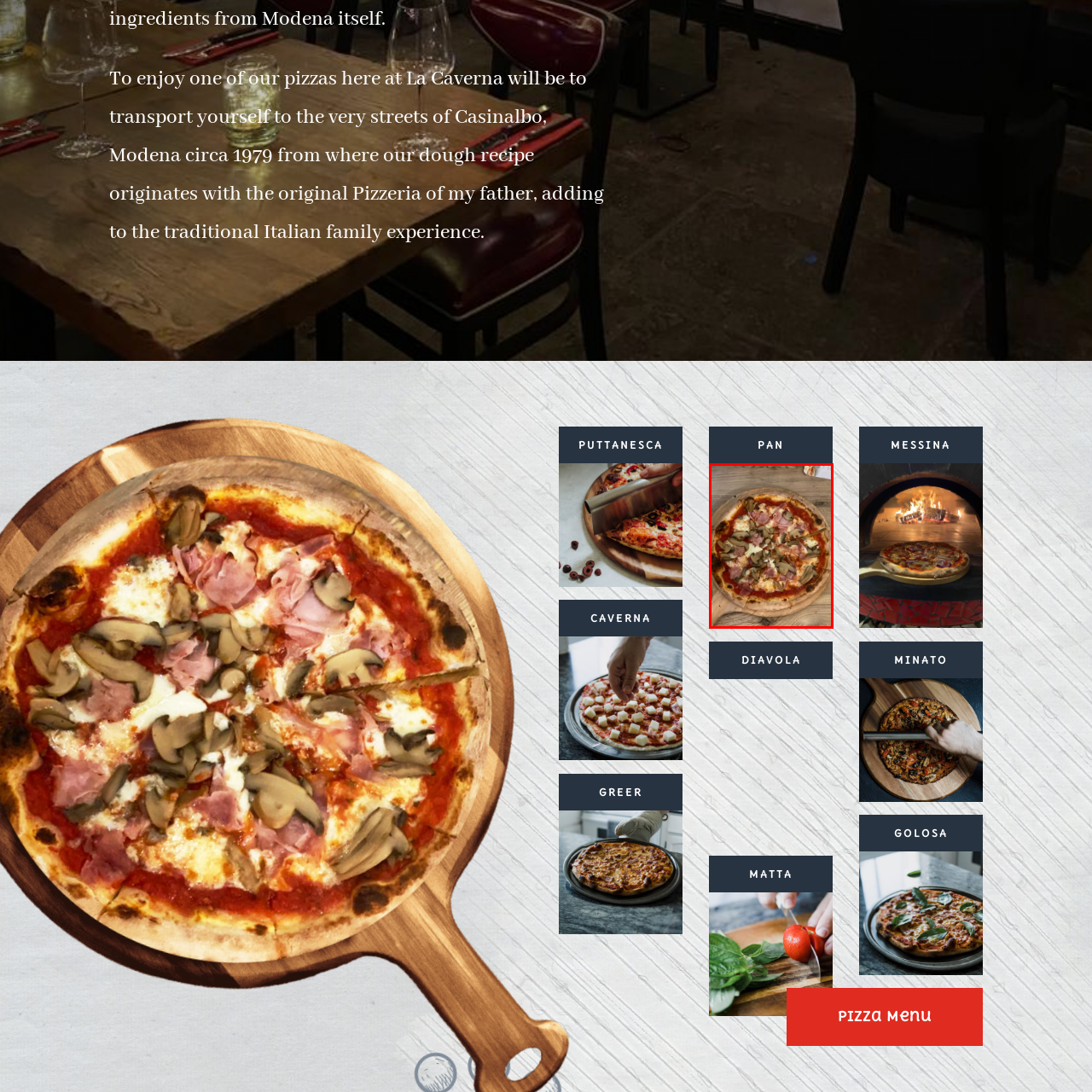Using the image highlighted in the red border, answer the following question concisely with a word or phrase:
What type of cheese is used on the pizza?

Mozzarella